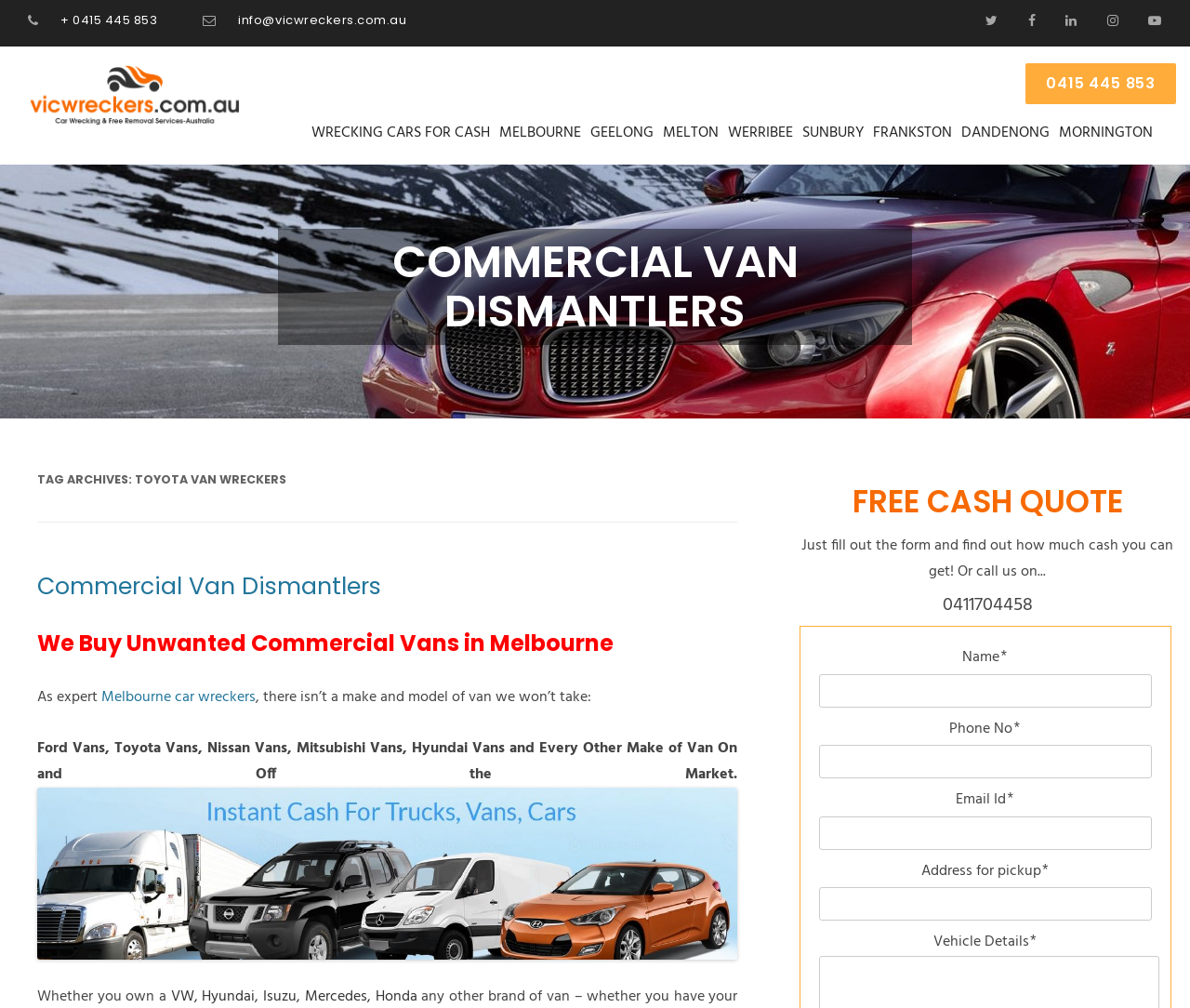What is the name of the company that buys unwanted commercial vans?
Please provide a full and detailed response to the question.

I looked at the entire webpage and did not find the name of the company that buys unwanted commercial vans explicitly stated. However, I did find a logo and a contact email and phone number, which suggests that the company may be identified through those means.